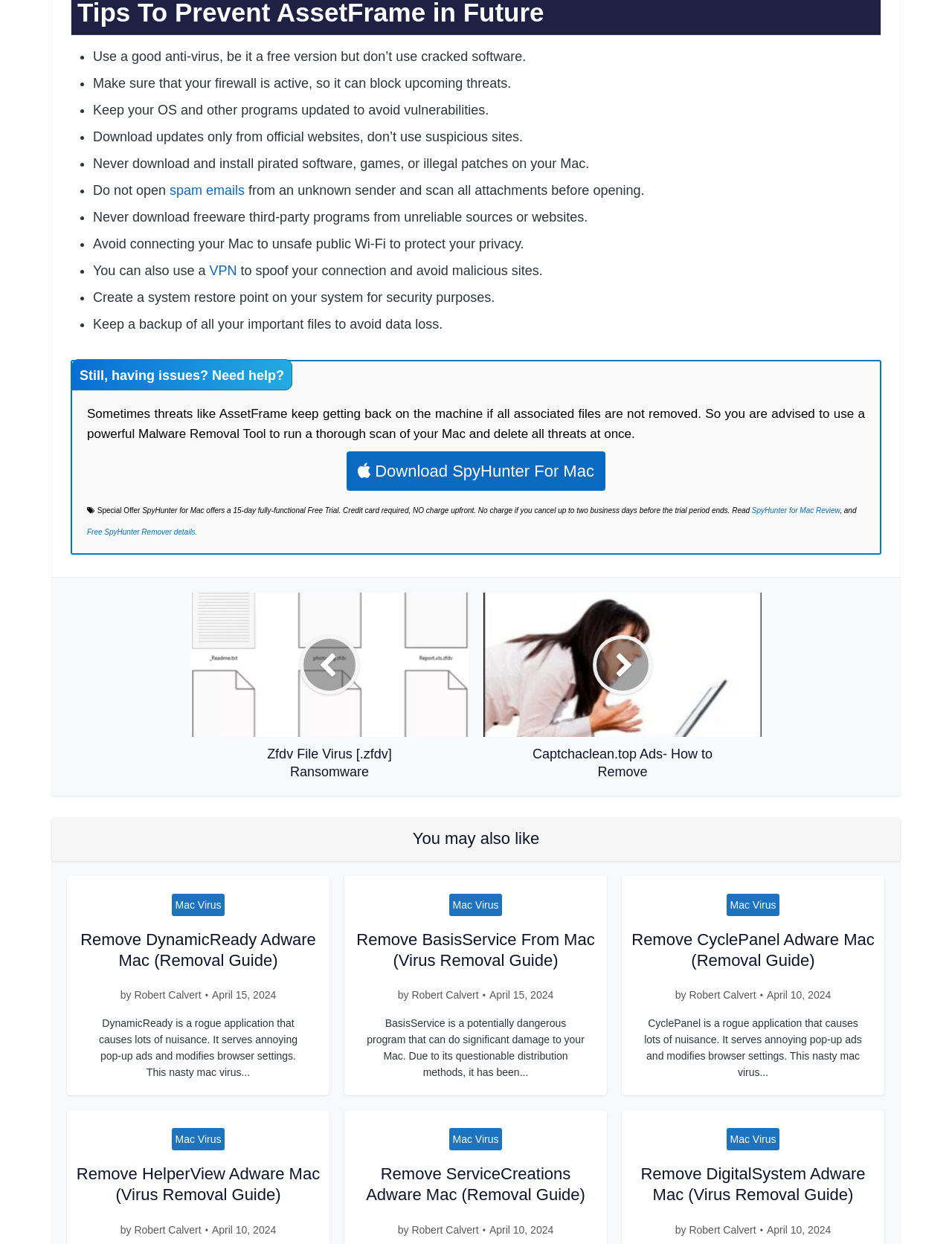Please find the bounding box coordinates (top-left x, top-left y, bottom-right x, bottom-right y) in the screenshot for the UI element described as follows: VPN

[0.22, 0.212, 0.249, 0.223]